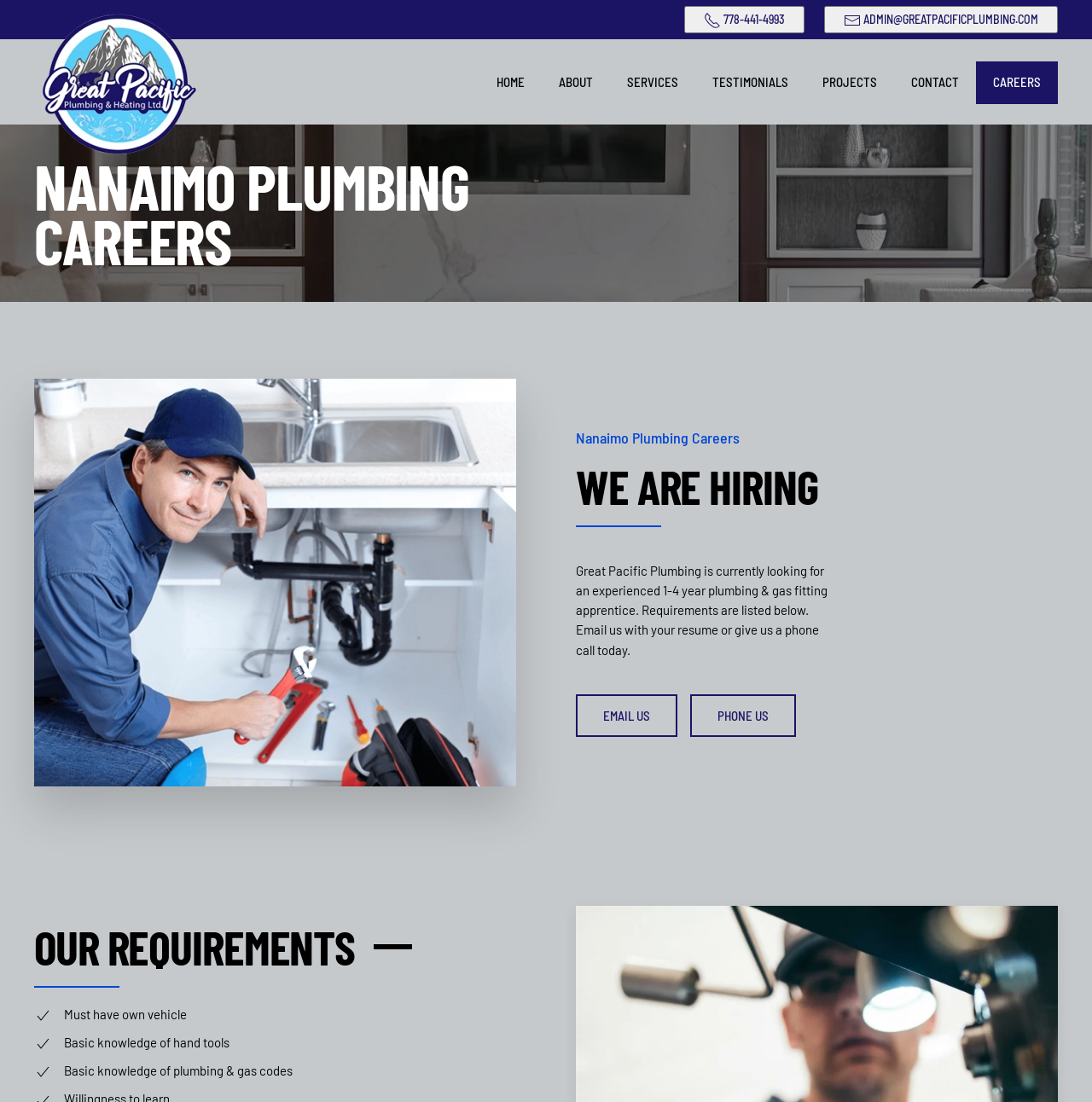Please identify the bounding box coordinates of the region to click in order to complete the task: "Apply for the plumbing career". The coordinates must be four float numbers between 0 and 1, specified as [left, top, right, bottom].

[0.527, 0.63, 0.62, 0.669]